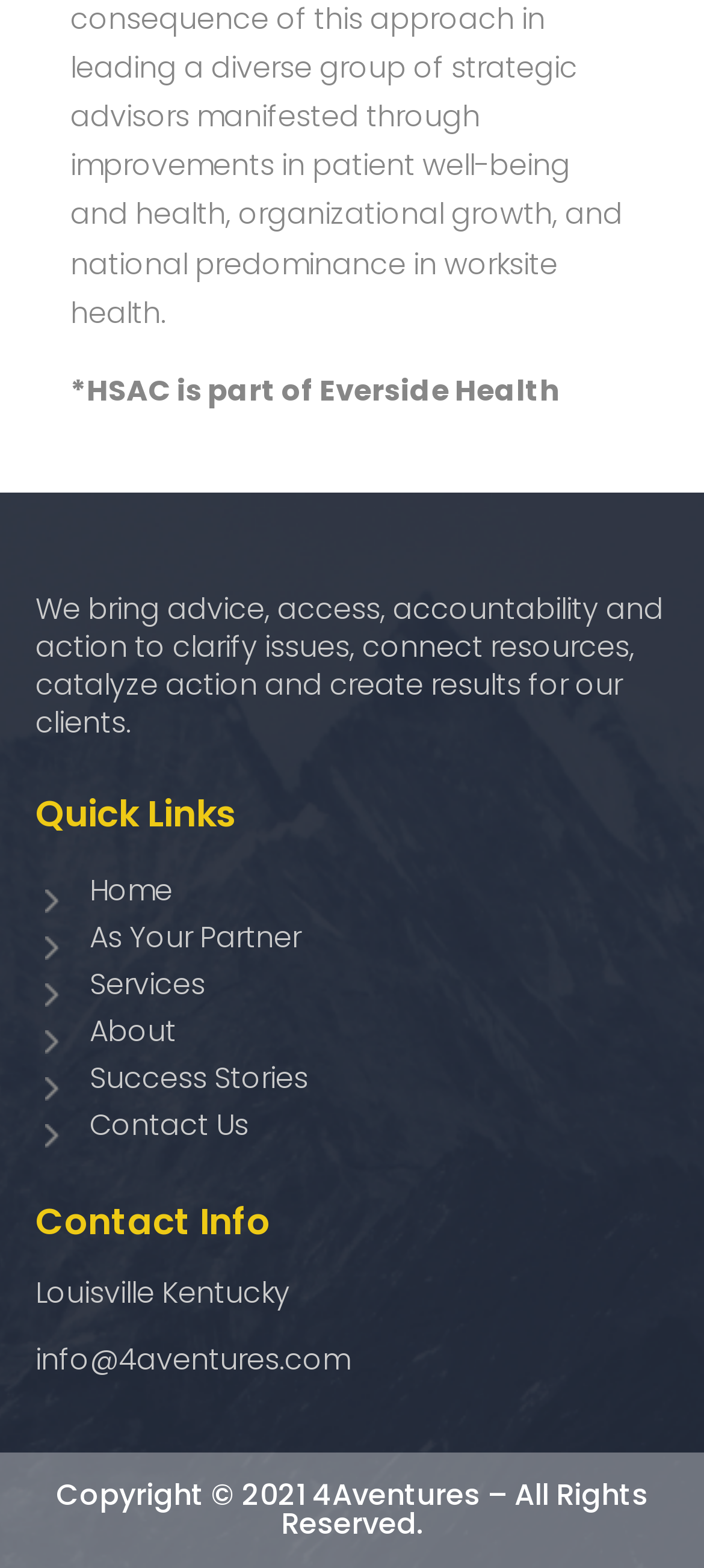How can I contact the company via email?
Look at the image and respond to the question as thoroughly as possible.

The link under the 'Contact Info' heading is an email address, 'info@4aventures.com', which can be used to contact the company via email.